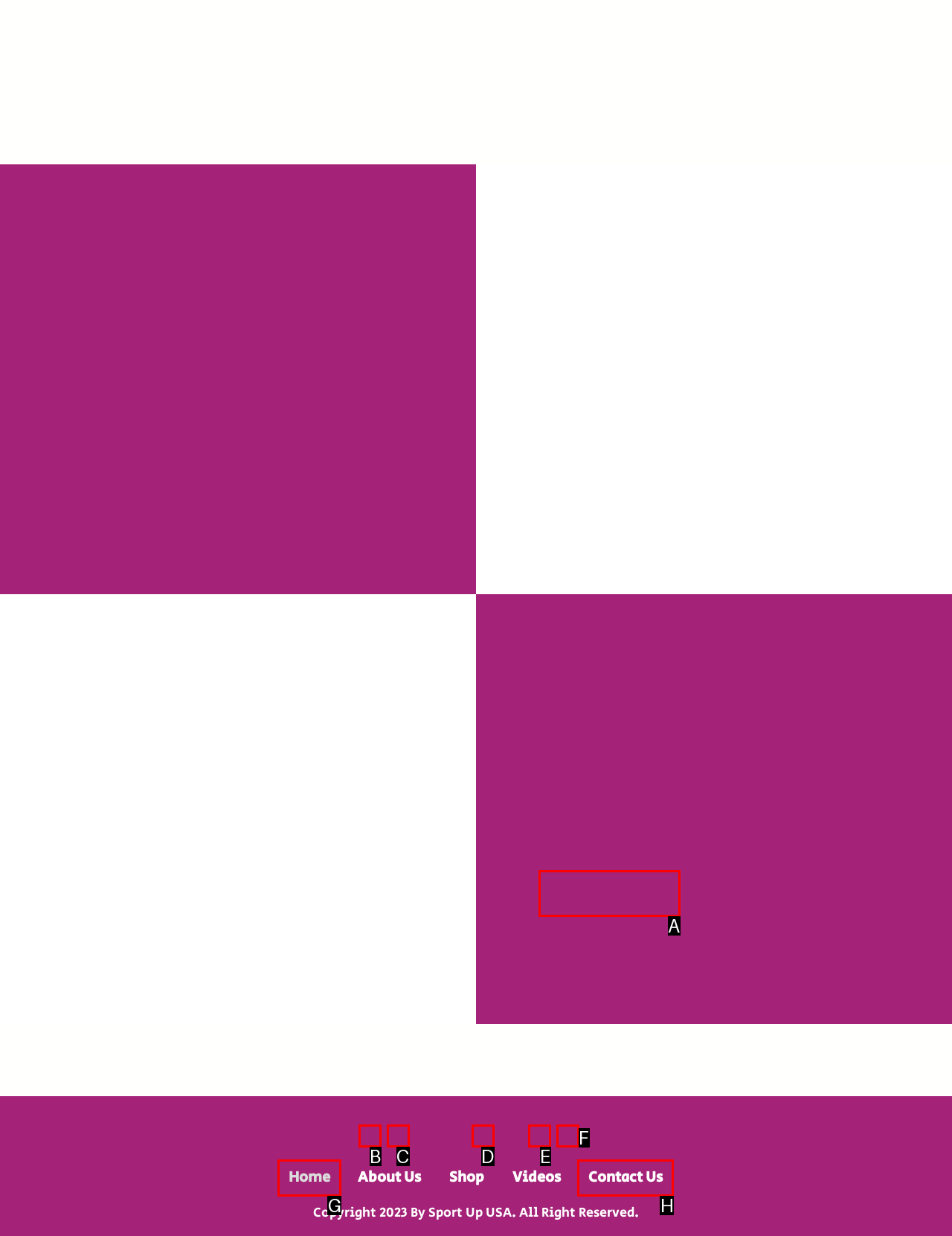Identify the HTML element that corresponds to the description: Home Provide the letter of the matching option directly from the choices.

G